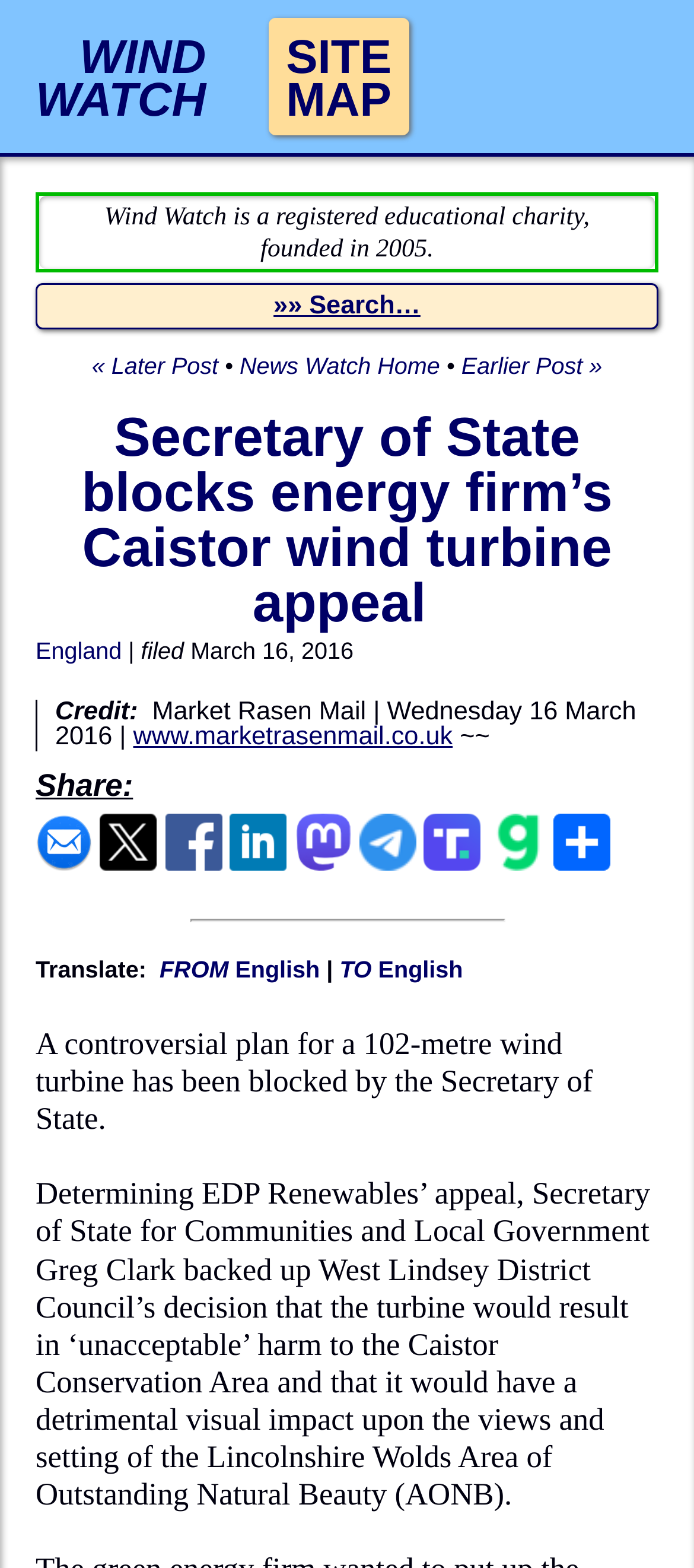Determine the bounding box coordinates of the region that needs to be clicked to achieve the task: "Search for something".

[0.394, 0.186, 0.606, 0.205]